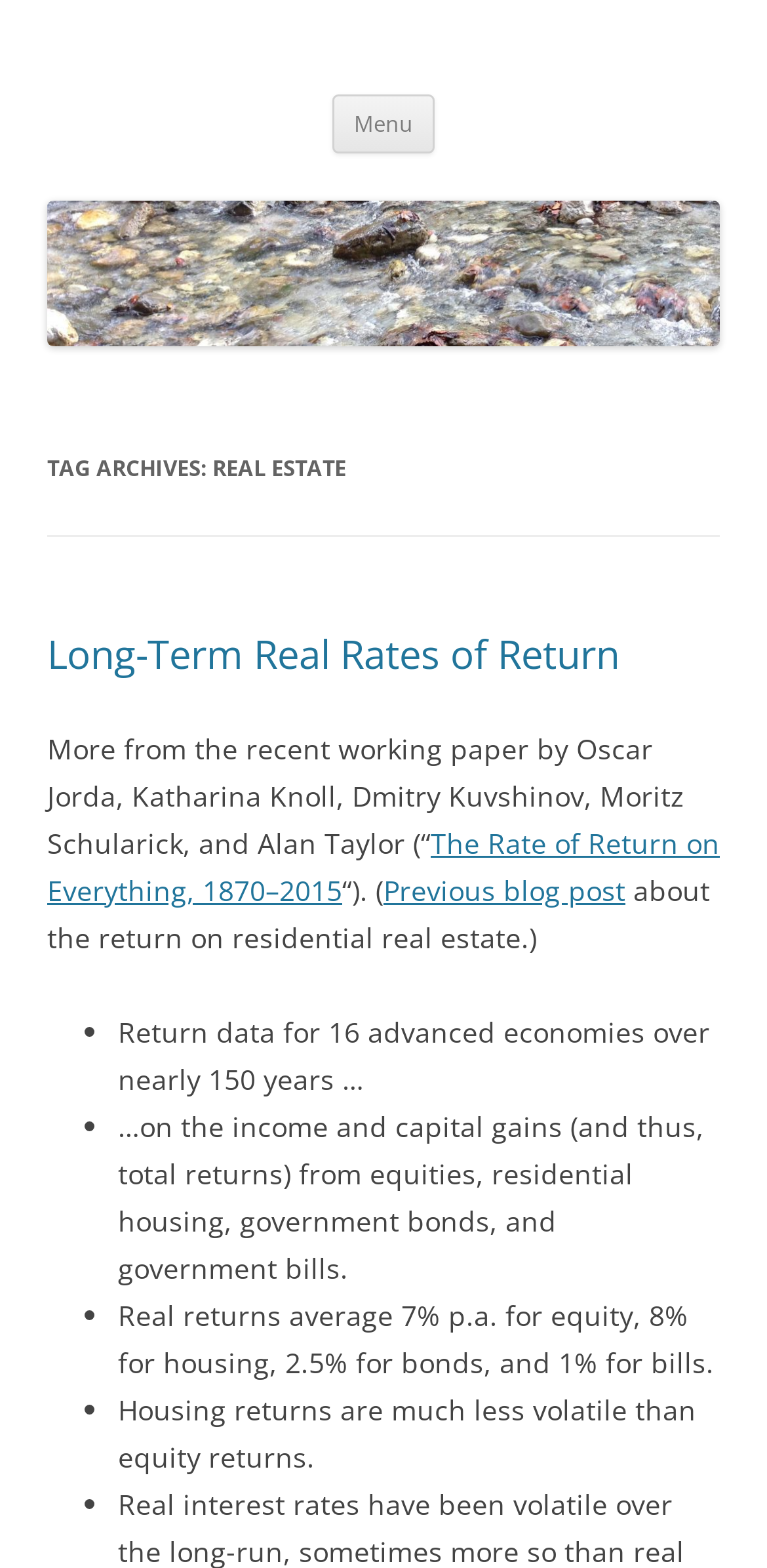Reply to the question with a single word or phrase:
How many types of returns are mentioned?

4